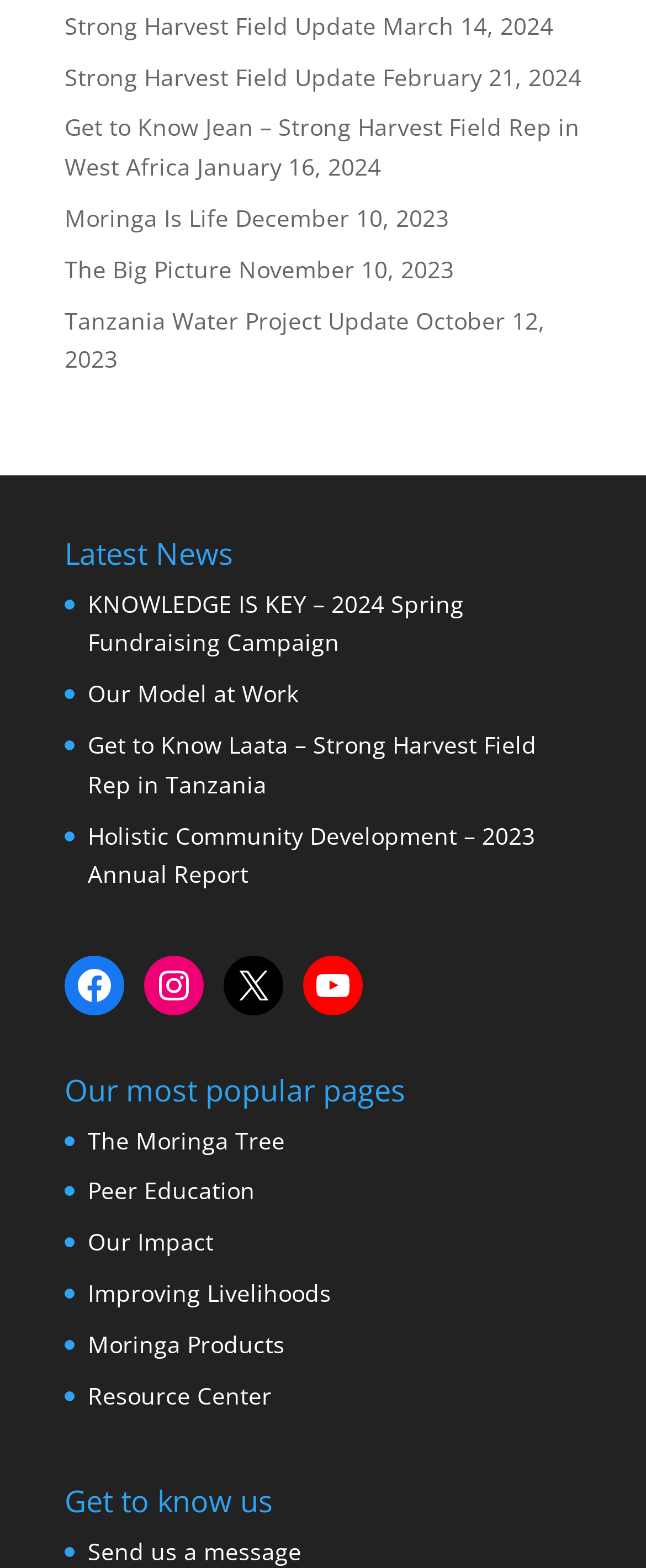Pinpoint the bounding box coordinates of the element you need to click to execute the following instruction: "Visit the Facebook page". The bounding box should be represented by four float numbers between 0 and 1, in the format [left, top, right, bottom].

[0.1, 0.609, 0.192, 0.647]